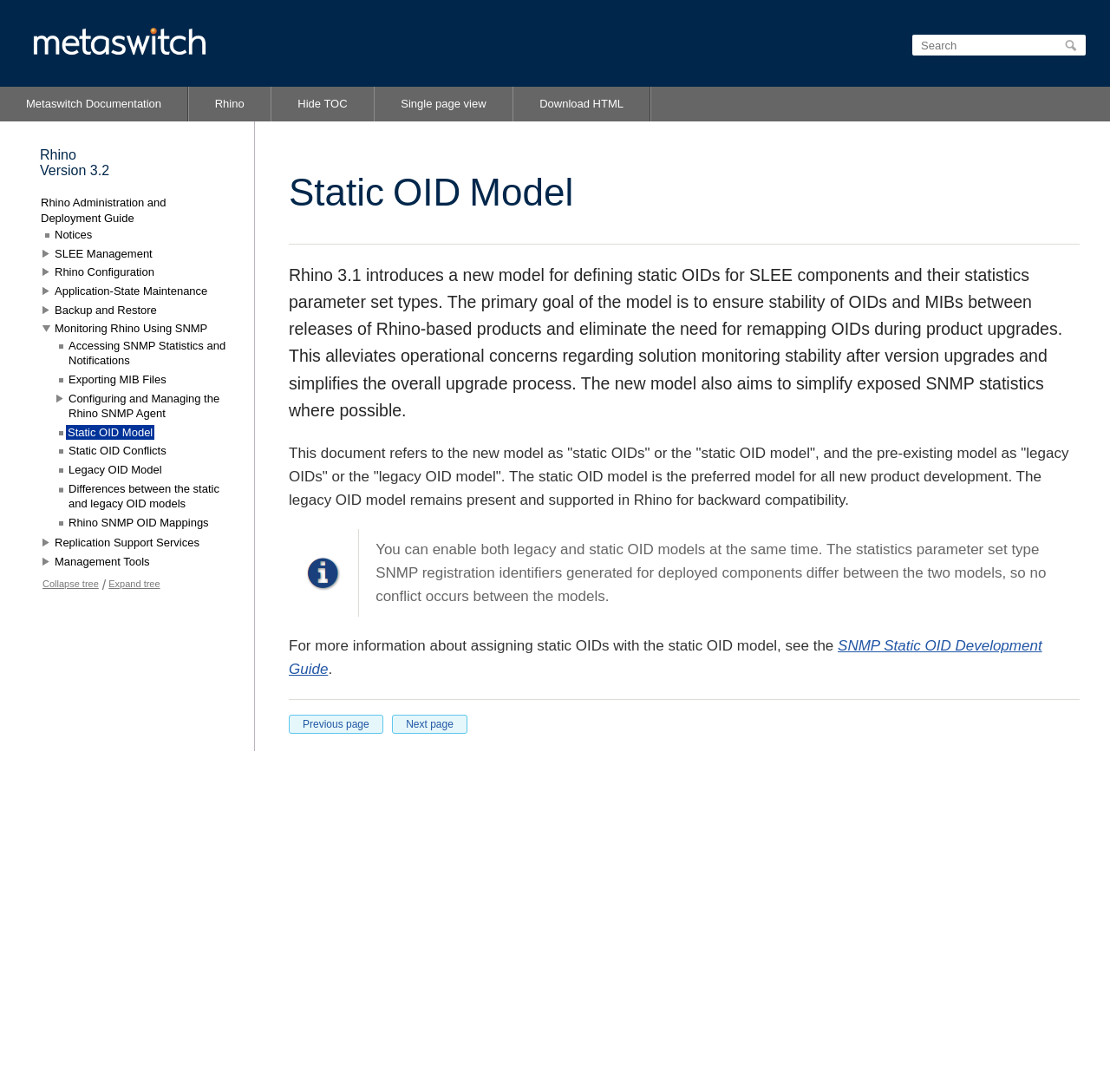How many links are present in the top navigation bar?
Based on the visual content, answer with a single word or a brief phrase.

7